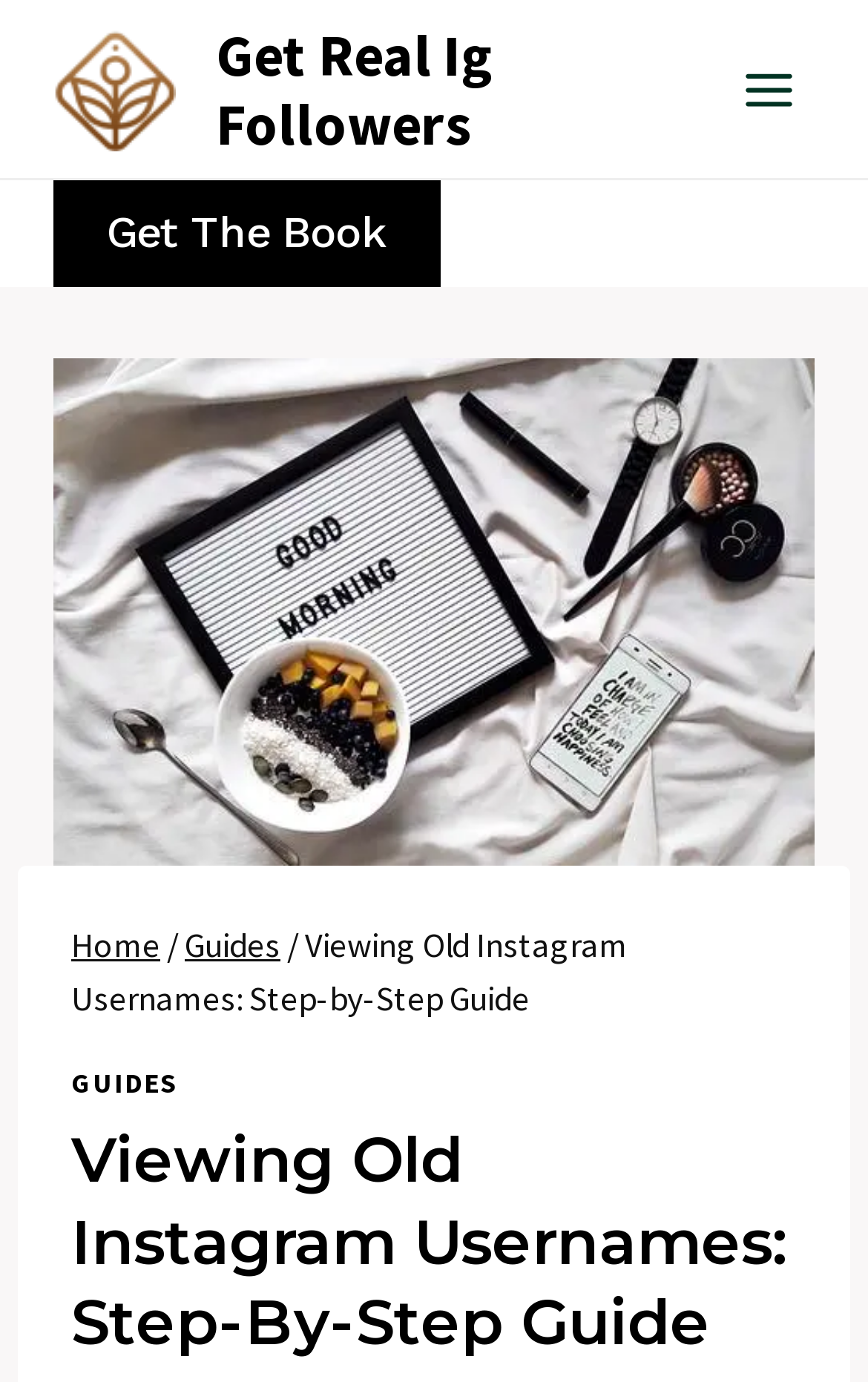Explain the webpage's design and content in an elaborate manner.

The webpage is a step-by-step guide on how to view old Instagram usernames. At the top left corner, there is a link to "Get Real Ig Followers" with an accompanying image of the same name. Next to it, on the top right corner, is a button to open a menu. Below the link, there is another link to "Get The Book" with a larger image of the guide's title, "Viewing Old Instagram Usernames: Step-by-Step Guide", which takes up most of the top section of the page.

Underneath the image, there is a navigation section with breadcrumbs, which includes links to "Home", "Guides", and the current page's title. Below the navigation section, there is a link to "GUIDES" and a heading that repeats the title of the guide.

Overall, the webpage appears to be a tutorial or instructional page, with a clear title and navigation section, and likely contains the step-by-step guide to viewing old Instagram usernames.